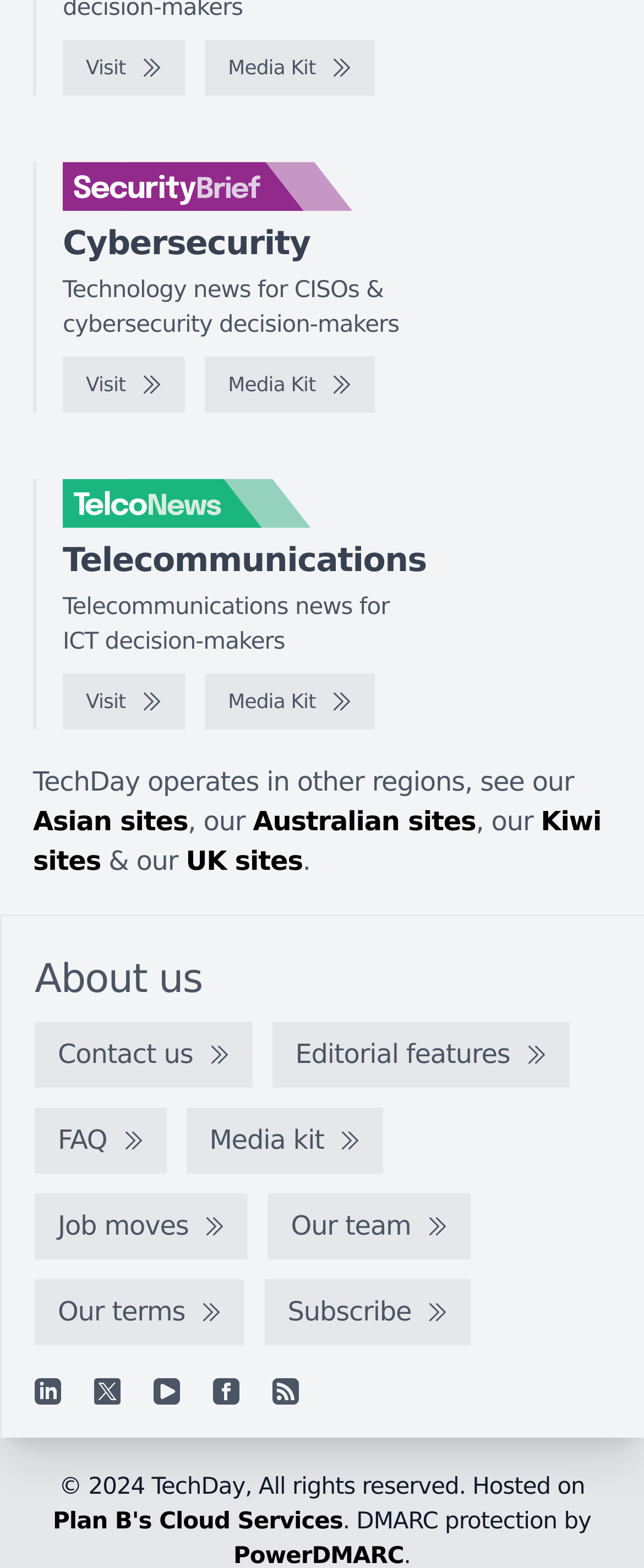Mark the bounding box of the element that matches the following description: "Plan B's Cloud Services".

[0.082, 0.962, 0.532, 0.978]